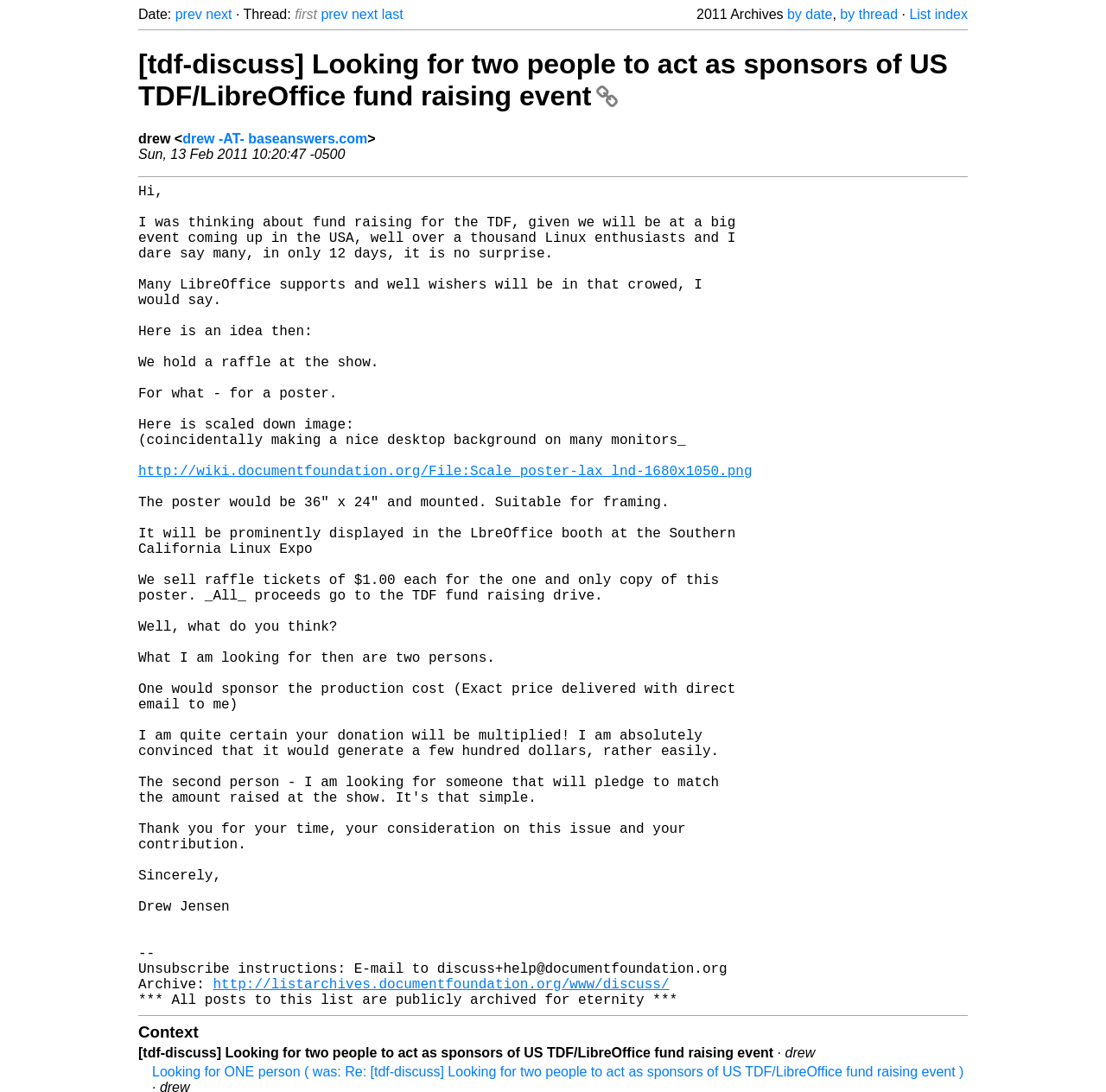Please indicate the bounding box coordinates of the element's region to be clicked to achieve the instruction: "Click on the 'prev' link". Provide the coordinates as four float numbers between 0 and 1, i.e., [left, top, right, bottom].

[0.158, 0.006, 0.183, 0.02]